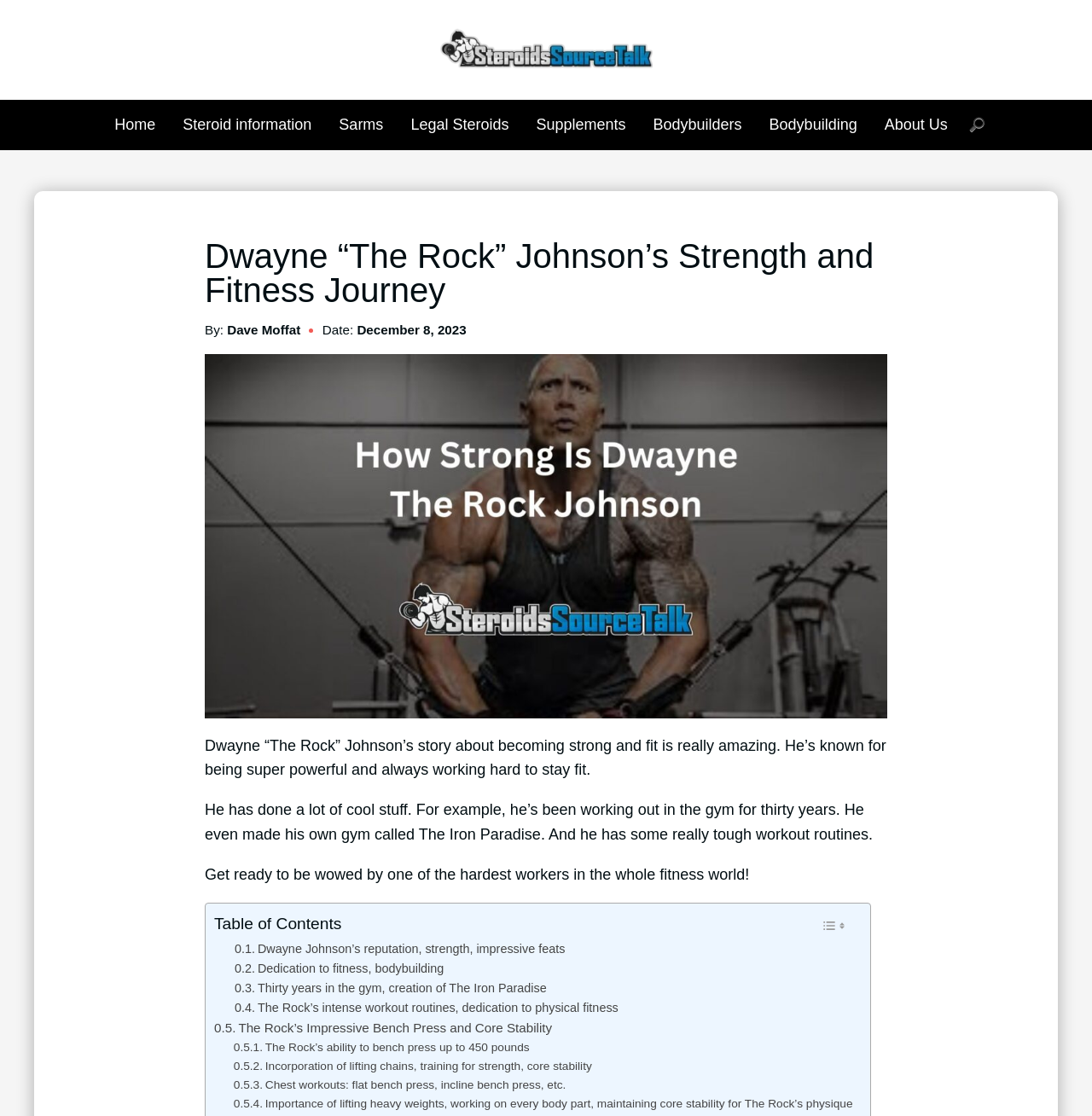Determine the bounding box coordinates for the clickable element to execute this instruction: "Click the 'Home' link". Provide the coordinates as four float numbers between 0 and 1, i.e., [left, top, right, bottom].

[0.105, 0.104, 0.142, 0.119]